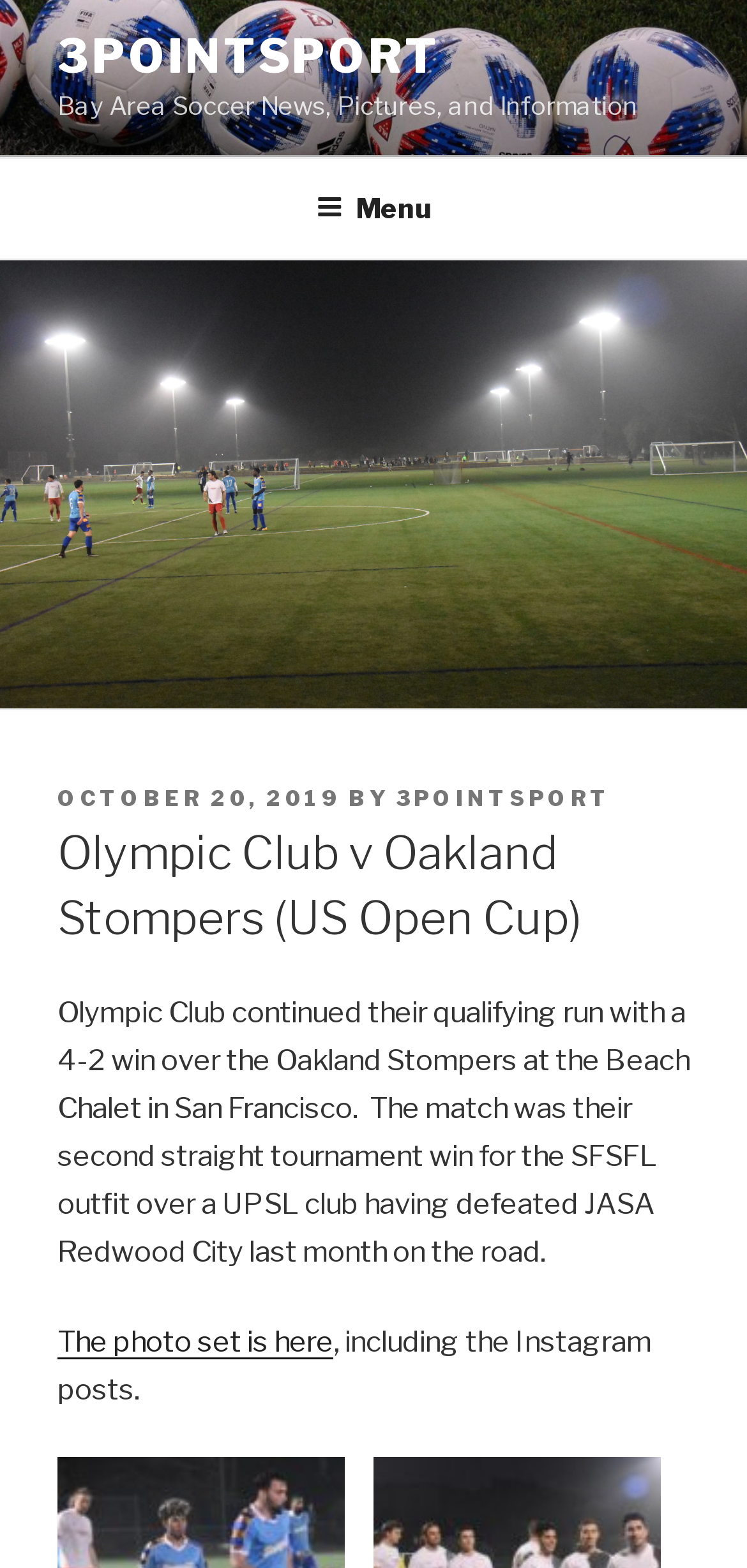Extract the primary headline from the webpage and present its text.

Olympic Club v Oakland Stompers (US Open Cup)